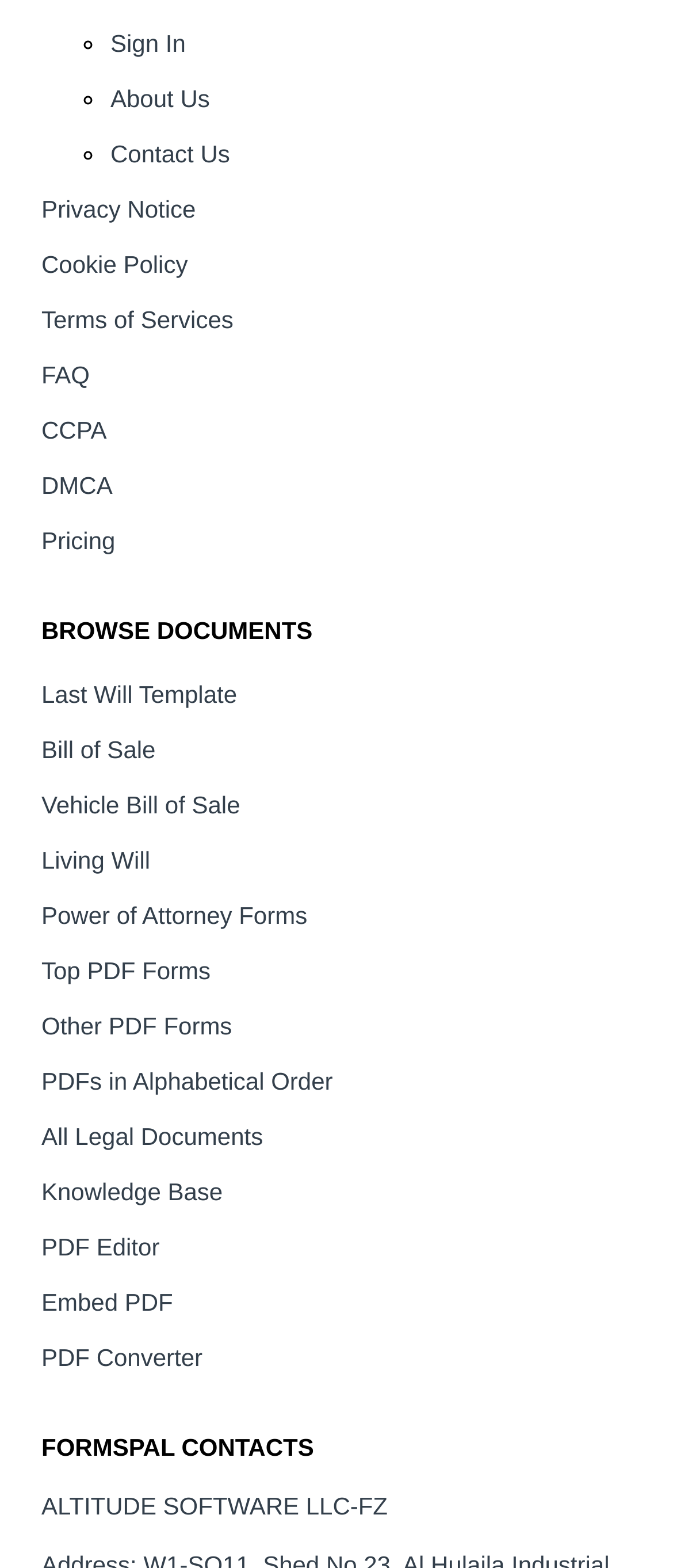What is the first link in the top navigation menu?
Look at the screenshot and give a one-word or phrase answer.

Sign In